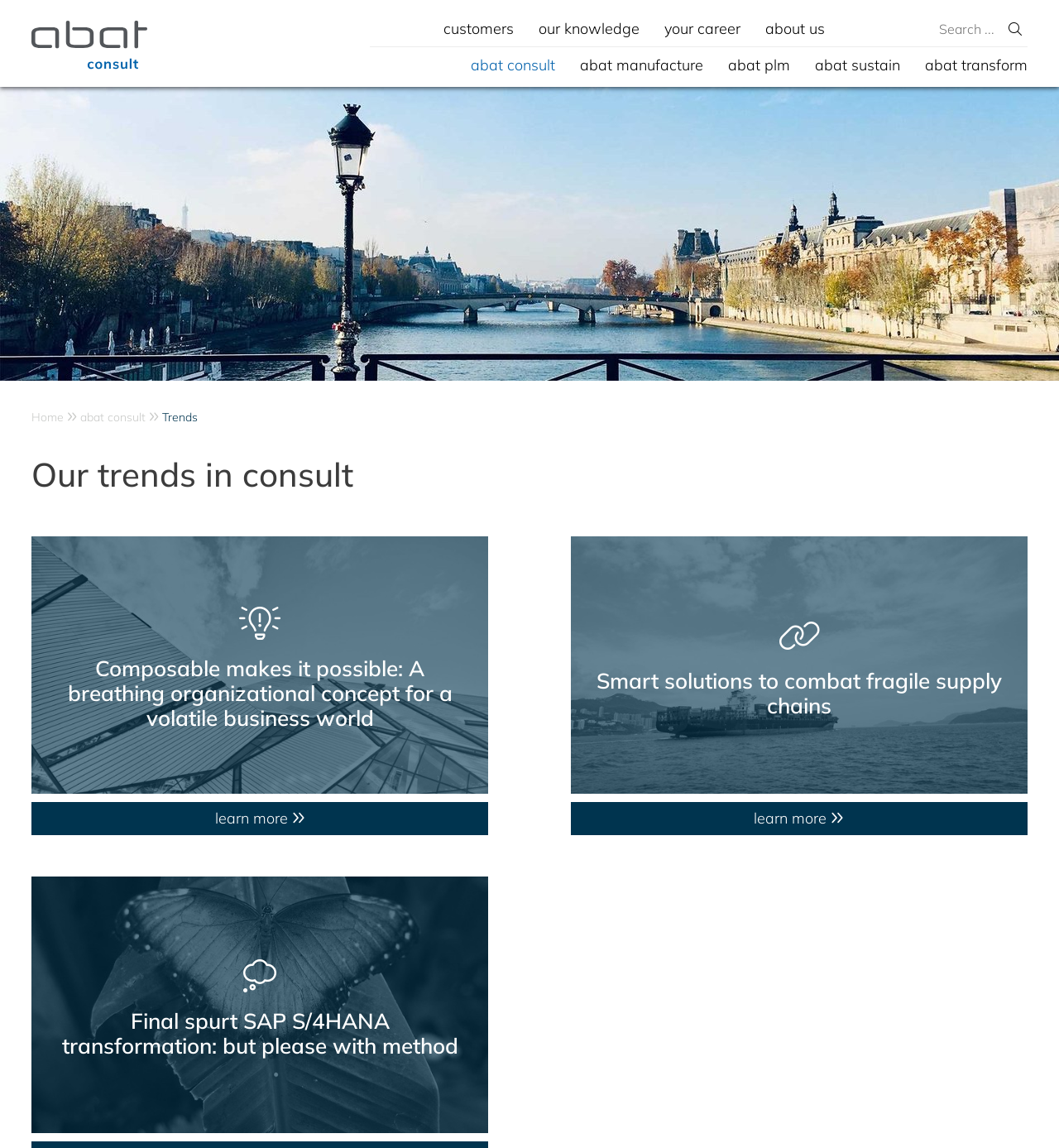Identify the bounding box for the UI element described as: "abat plm". The coordinates should be four float numbers between 0 and 1, i.e., [left, top, right, bottom].

[0.687, 0.048, 0.746, 0.065]